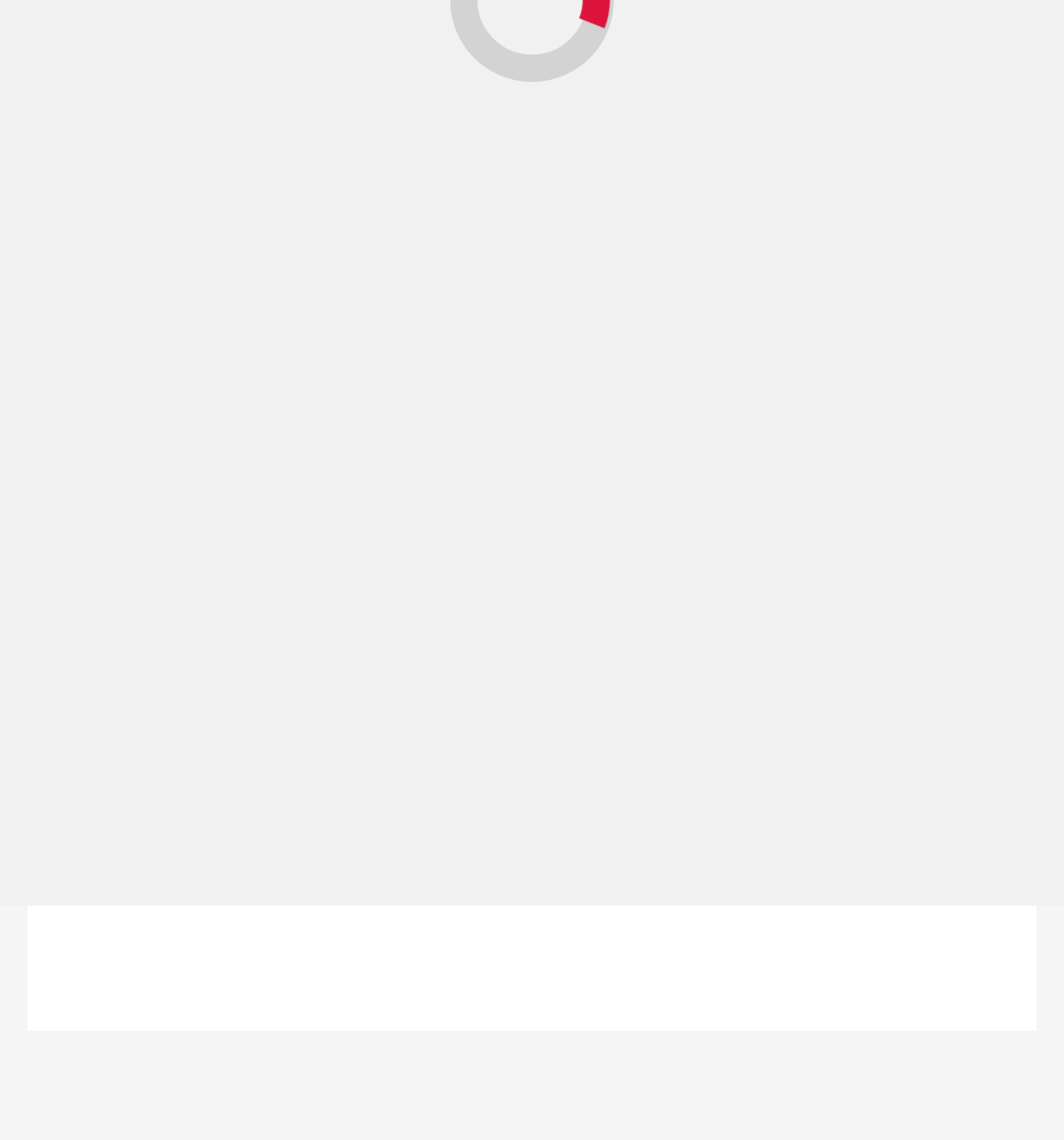Please find the bounding box for the following UI element description. Provide the coordinates in (top-left x, top-left y, bottom-right x, bottom-right y) format, with values between 0 and 1: wabistoz

[0.377, 0.148, 0.556, 0.2]